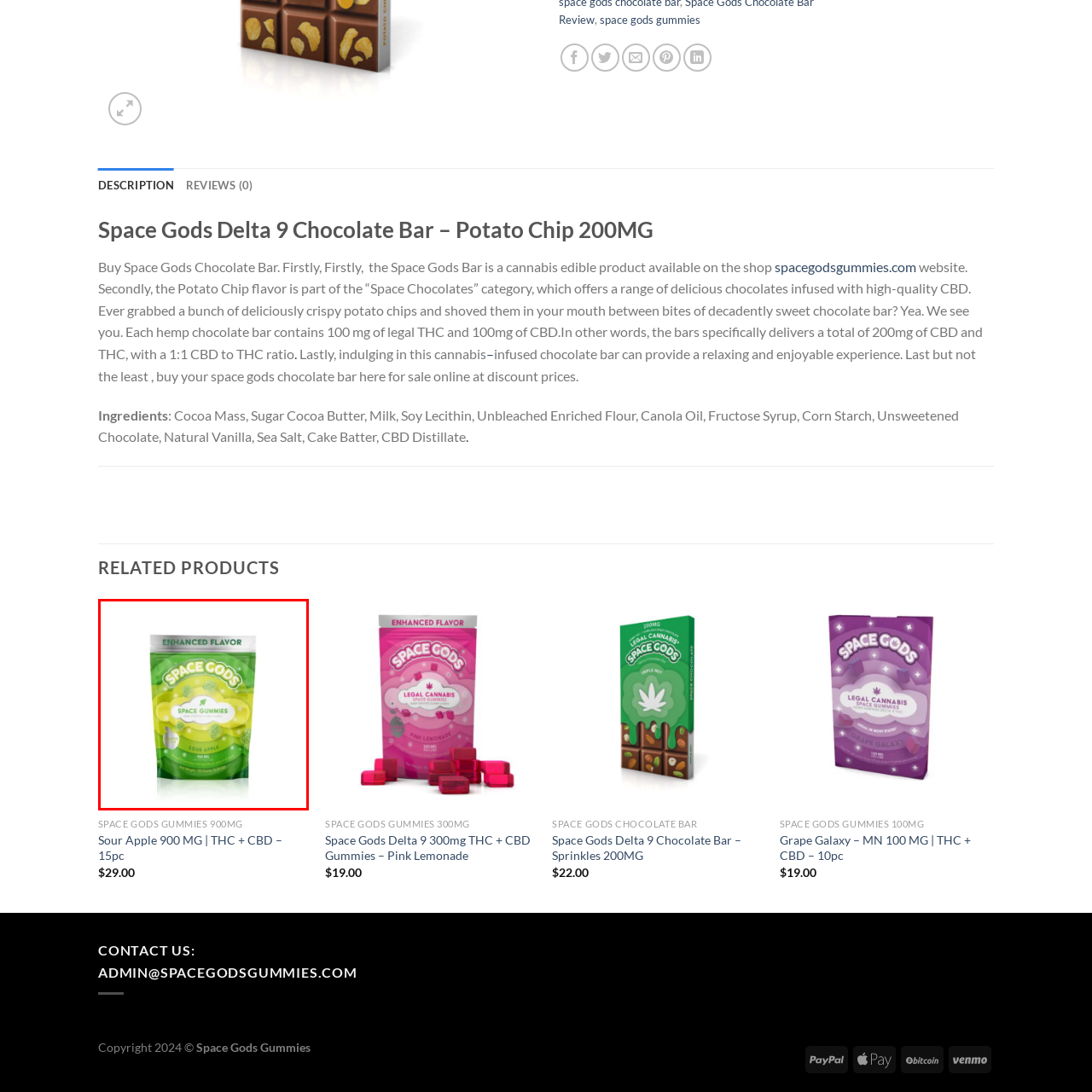Draft a detailed caption for the image located inside the red outline.

The image features a vibrant packaging of "Space Gods" sour apple gummies, designed to highlight its enticing flavor. The bright green bag prominently displays the brand name "SPACE GODS" in bold letters, signaling the product's identity. Below that, the label showcases "SPACE GUMMIES" along with the flavor "SOUR APPLE," suggesting a tantalizing taste experience. The package mentions a content of 100 MG, indicating the amount of THC in each serving, appealing to consumers looking for cannabis-infused edibles. The graphic design emphasizes freshness and enjoyment, making it an attractive option for those exploring CBD and THC products. This specific product is part of the broader Space Gods line, known for its high-quality cannabis edibles.